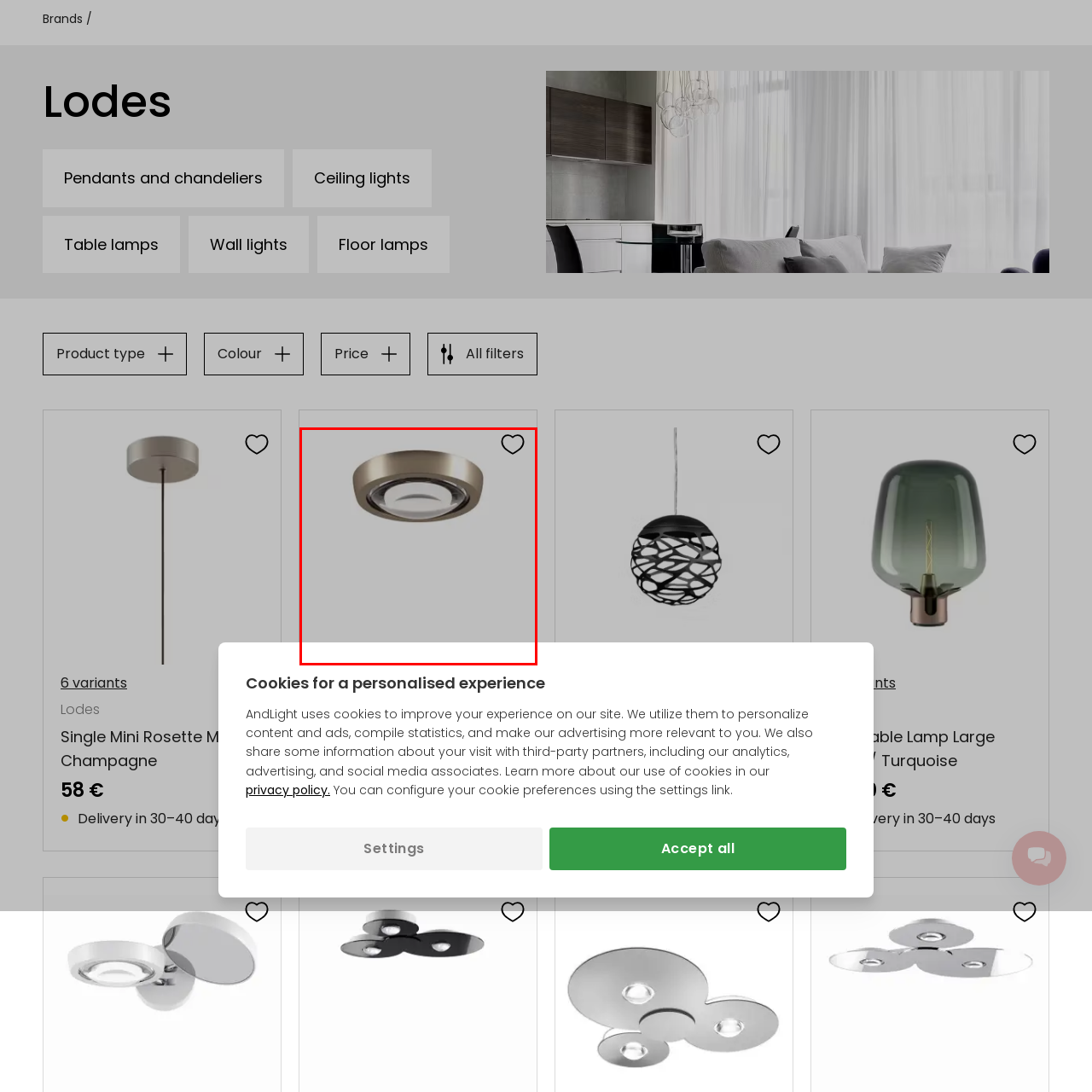Give a thorough account of what is shown in the red-encased segment of the image.

This image features the "Lodes Nautilus Spot 2700K Ceiling Light" in a sophisticated matt champagne finish, showcasing a sleek and modern design ideal for contemporary interiors. The light fixture is designed for recessed installation, providing a clean look while delivering warm illumination. The circular shape, minimalistic edges, and reflective central lens add elegance and versatility, making it suitable for various spaces, from living areas to more refined settings. A heart icon appears in the top right corner, indicating the option to save or favorite the product for future reference.